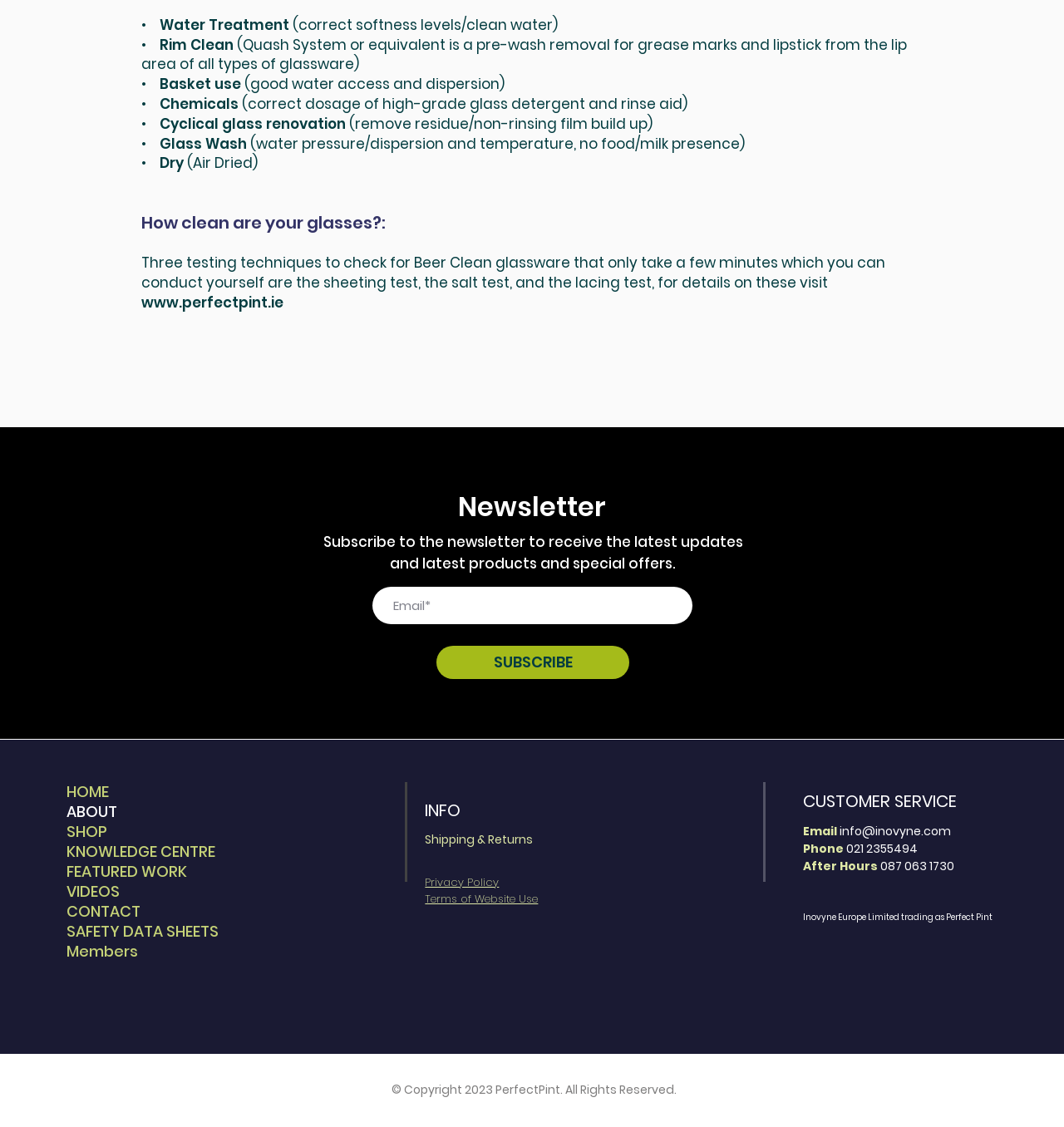Give the bounding box coordinates for the element described by: "SAFETY DATA SHEETS".

[0.062, 0.818, 0.287, 0.836]